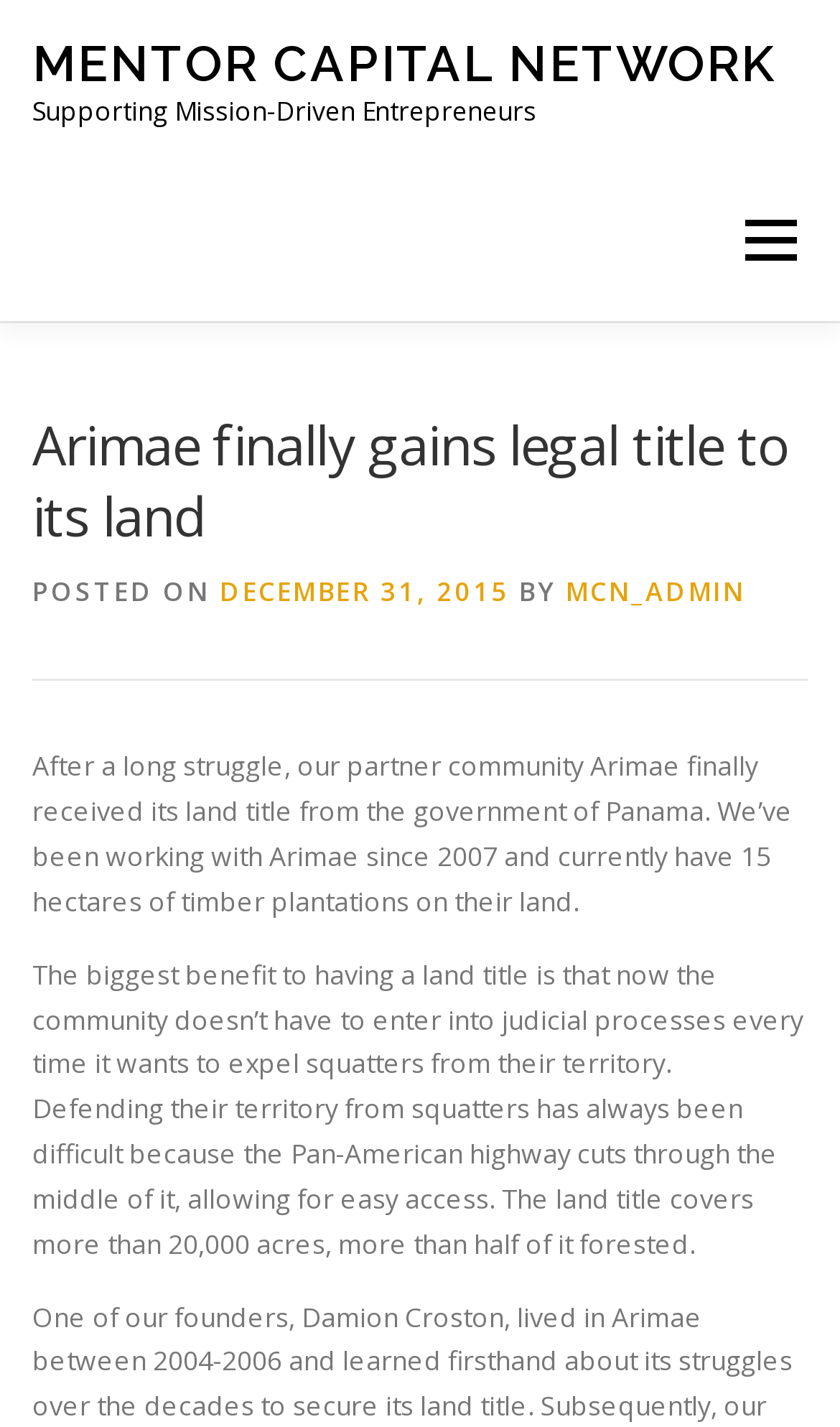How many hectares of timber plantations are on Arimae's land?
Give a one-word or short-phrase answer derived from the screenshot.

15